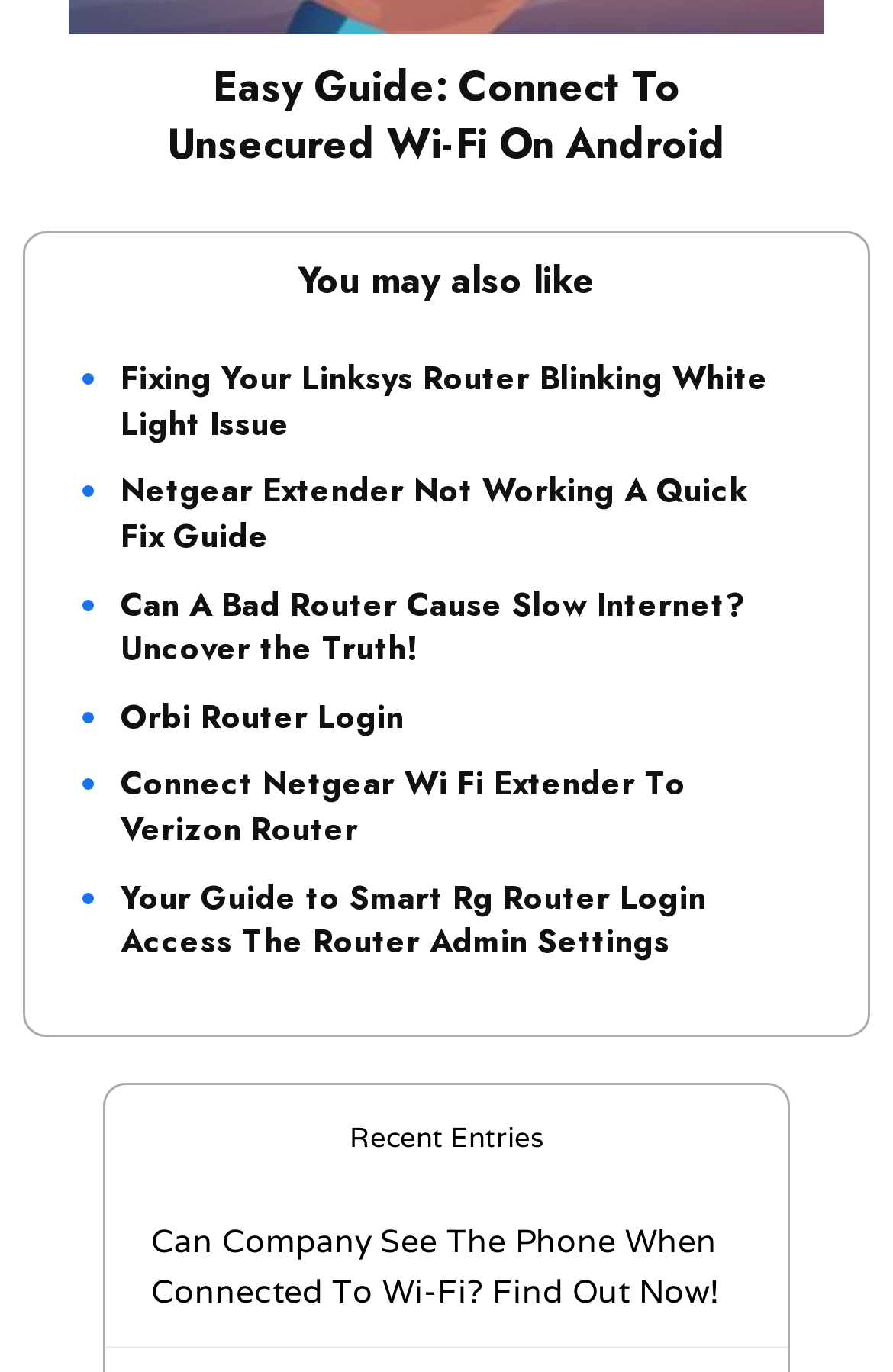Find the bounding box coordinates for the HTML element described in this sentence: "Orbi Router Login". Provide the coordinates as four float numbers between 0 and 1, in the format [left, top, right, bottom].

[0.135, 0.505, 0.453, 0.539]